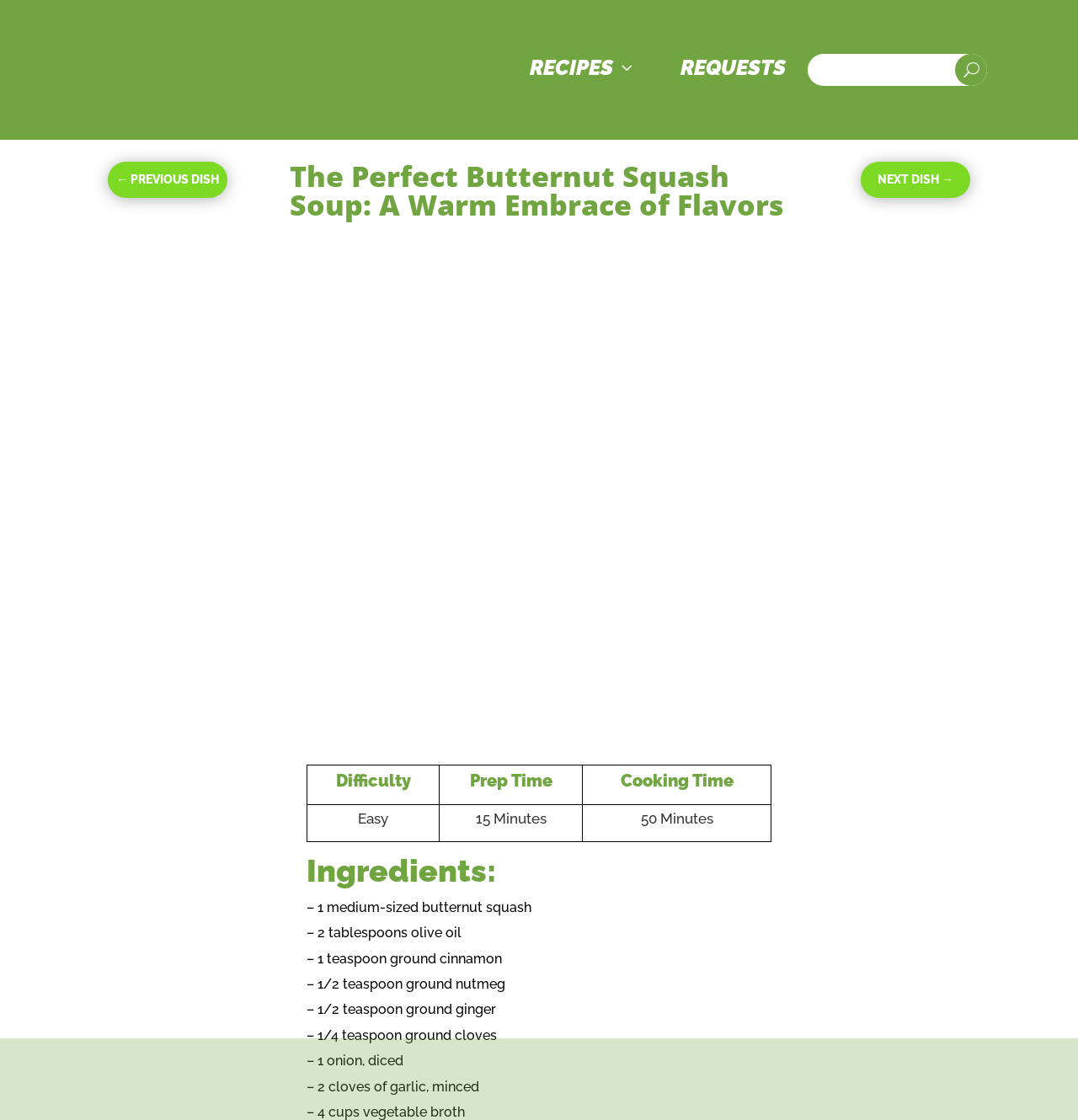How many cups of vegetable broth are required?
Provide an in-depth and detailed answer to the question.

I found the answer by looking at the ingredient list, where it is specified that 4 cups of vegetable broth are required.